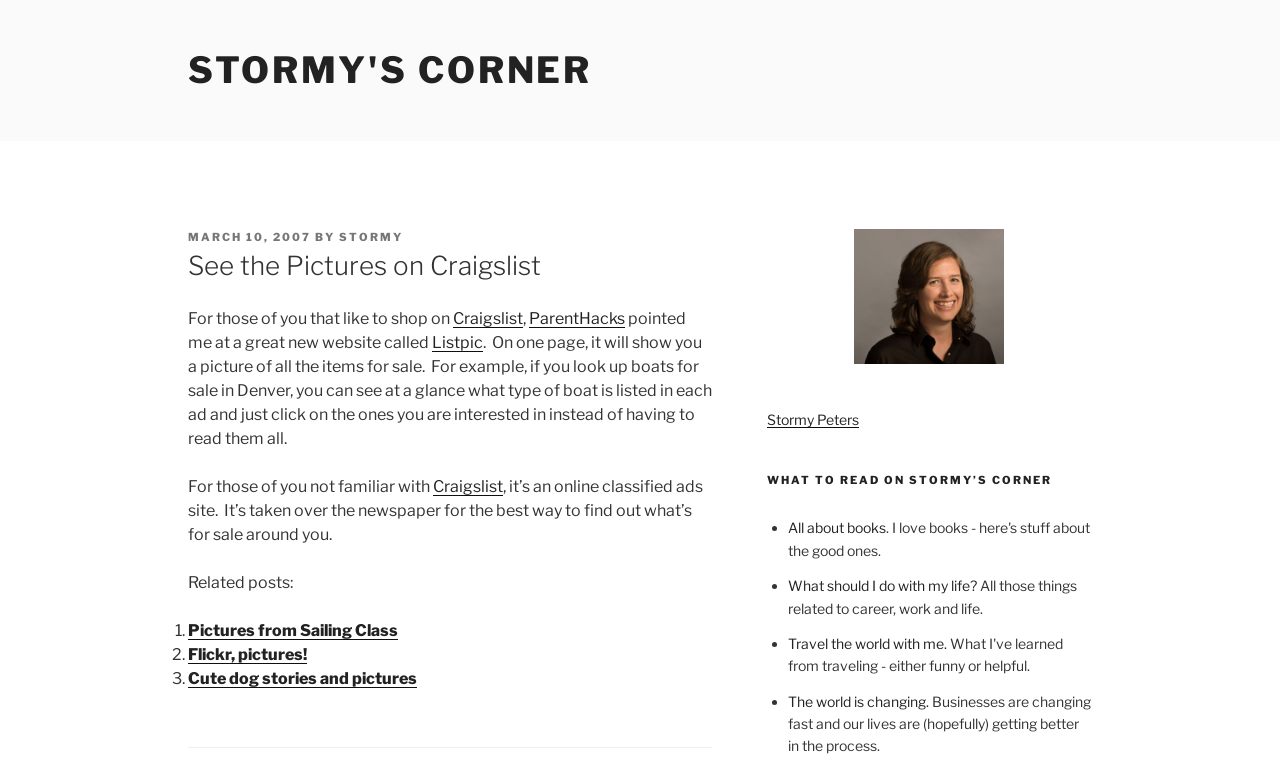Using the format (top-left x, top-left y, bottom-right x, bottom-right y), and given the element description, identify the bounding box coordinates within the screenshot: All about books

[0.615, 0.685, 0.692, 0.708]